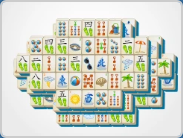Elaborate on all the elements present in the image.

The image showcases a vibrant and thematic layout of a Mahjong tile game titled "Sunglasses Mahjong." The tiles are artistically designed with playful summer motifs, including beach elements such as sandals, suns, and palm trees, creating a lively and inviting atmosphere. Various colorful tiles feature icons of sunglasses, beach balls, and water waves, enhancing the summery vibe. This engaging game offers a fun way to enjoy classic Mahjong while immersing players in a joyful seasonal theme, perfect for those looking to unwind during the summer.